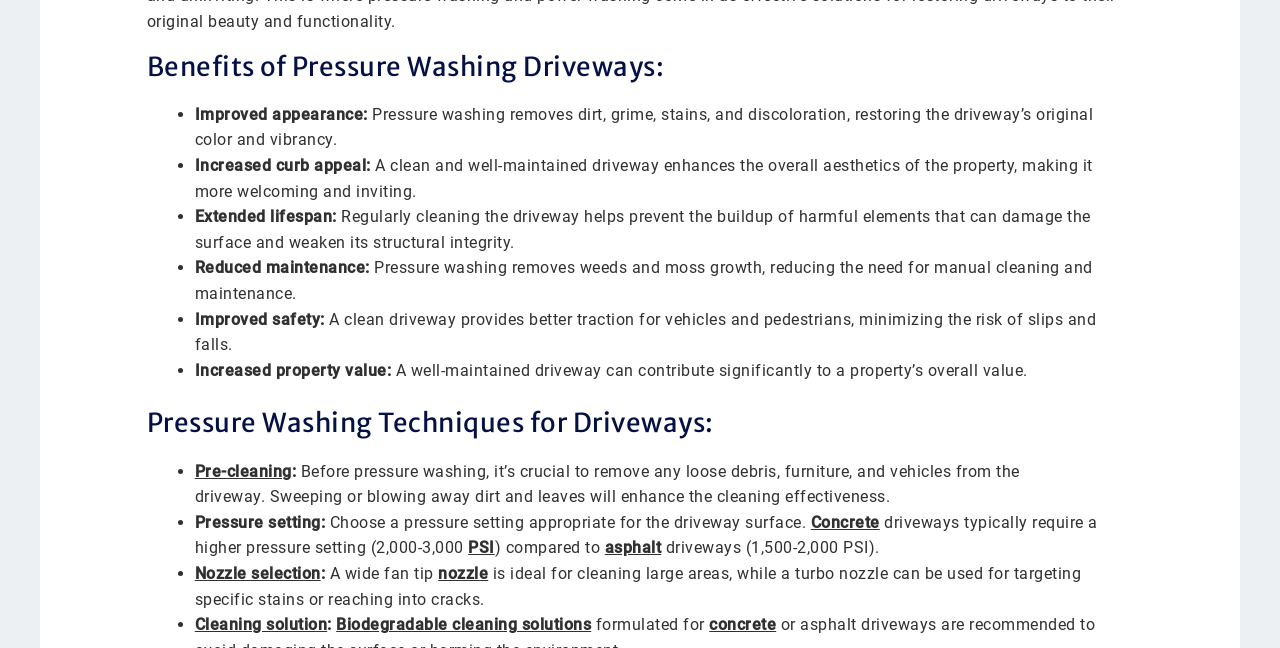Locate and provide the bounding box coordinates for the HTML element that matches this description: "Cleaning solution".

[0.152, 0.944, 0.256, 0.983]